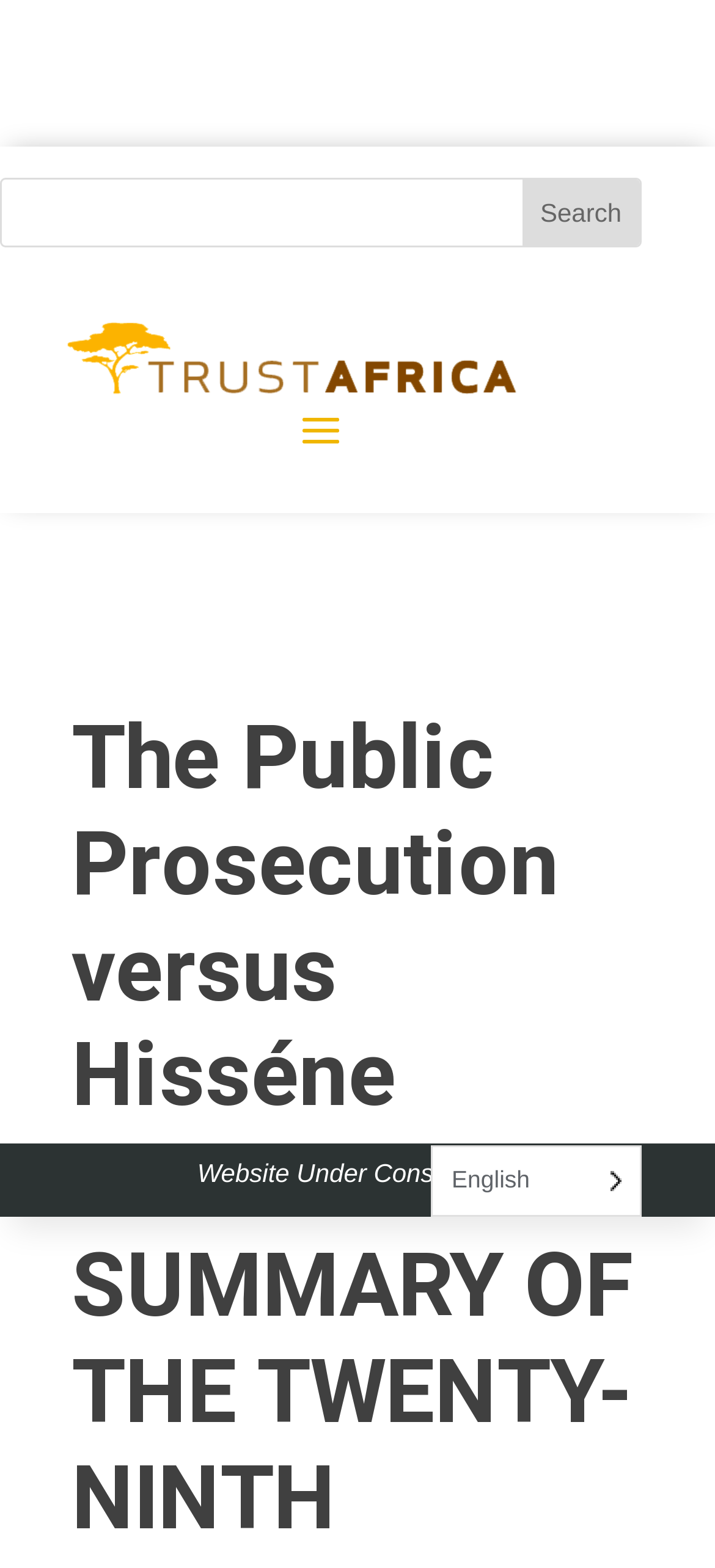Using details from the image, please answer the following question comprehensively:
What is the purpose of the button on the page?

I found the answer by looking at the button element, which is labeled 'Search' and is located next to a textbox, indicating that it is used to initiate a search.